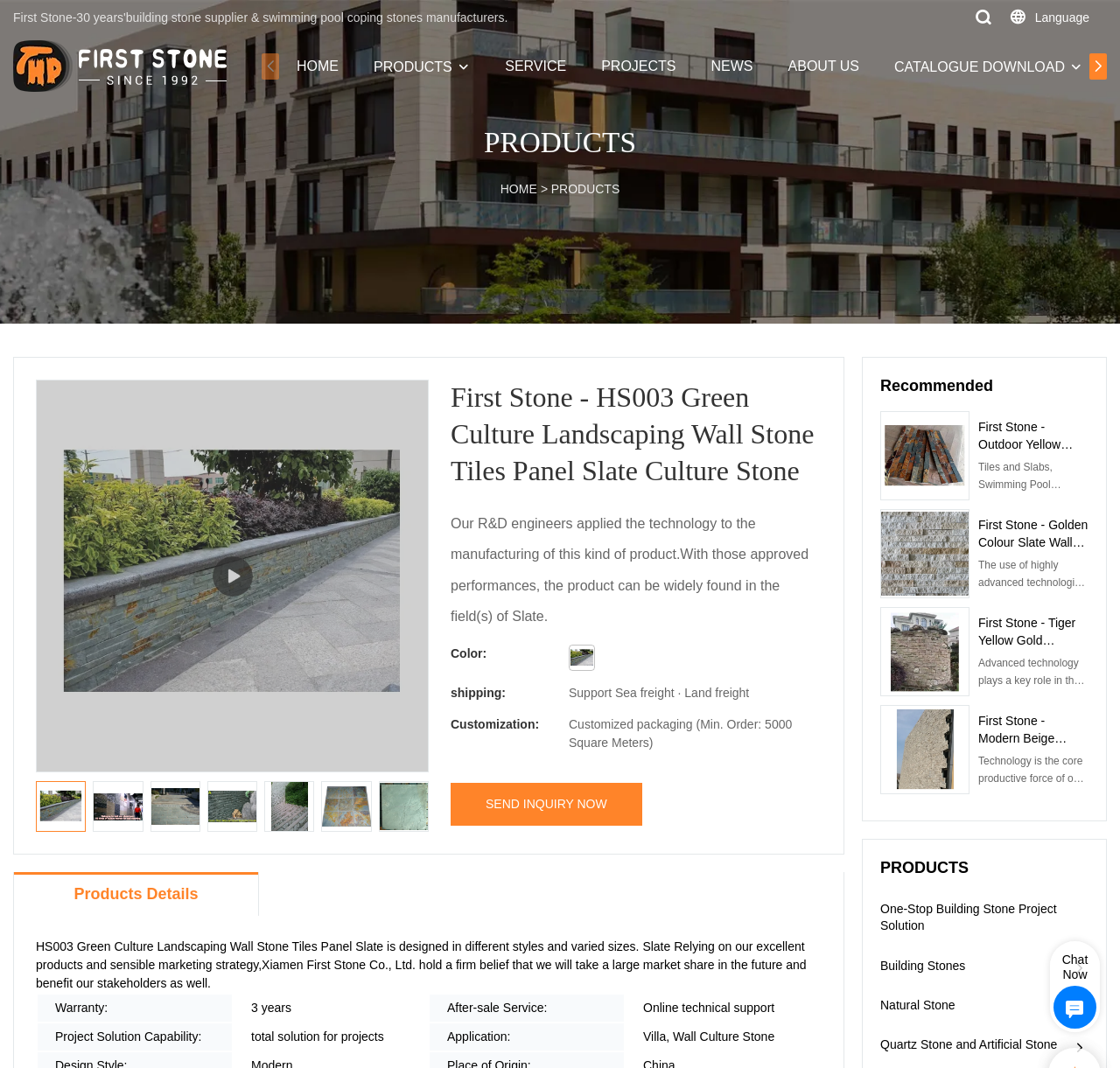What is the application of the product?
From the details in the image, answer the question comprehensively.

I found the application of the product by looking at the grid cell which has a label 'Application:' and a value 'Villa, Wall Culture Stone', indicating that the product can be used in villas and as wall culture stones.